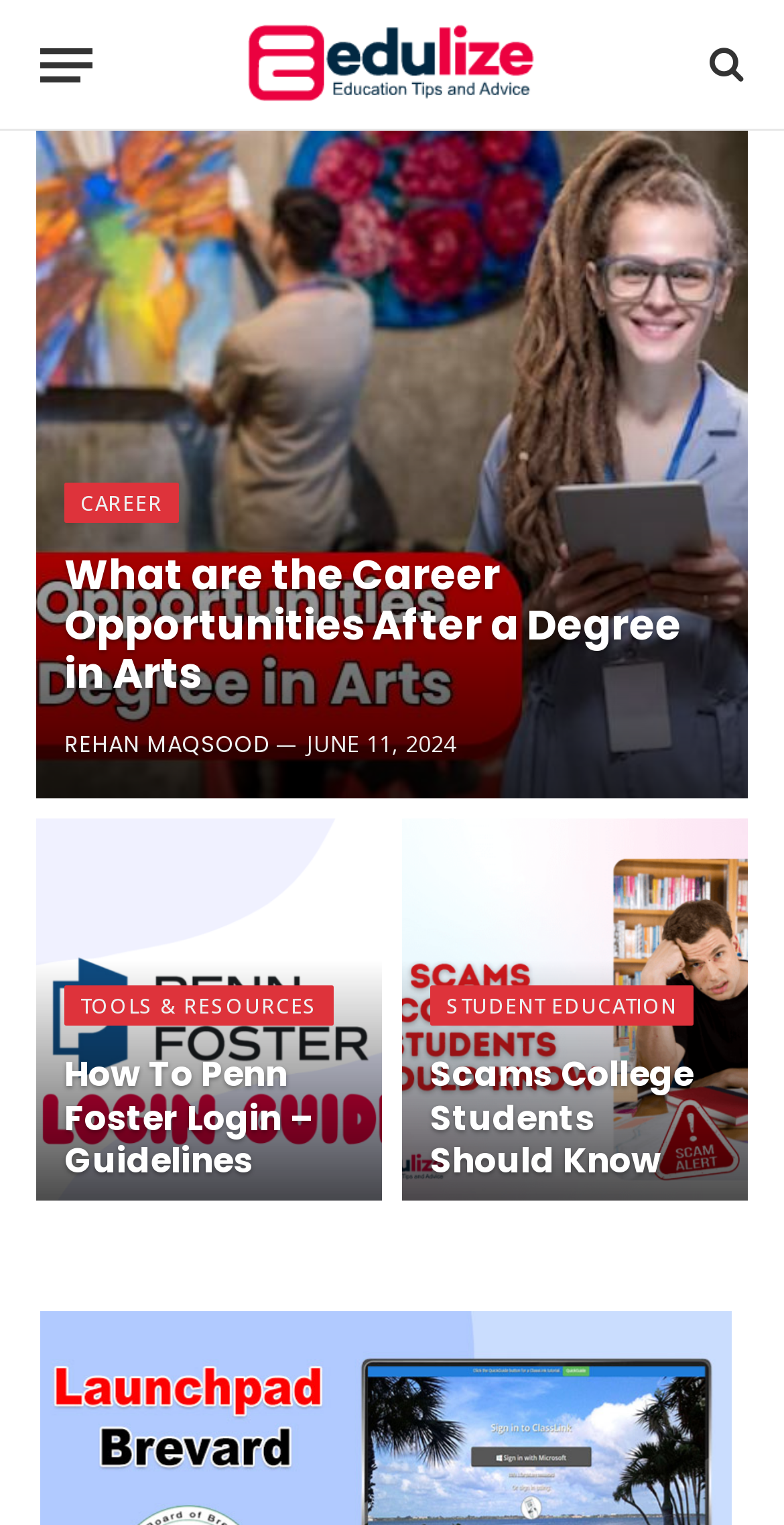Determine the bounding box coordinates of the clickable region to carry out the instruction: "Explore scams college students should know".

[0.513, 0.537, 0.954, 0.8]